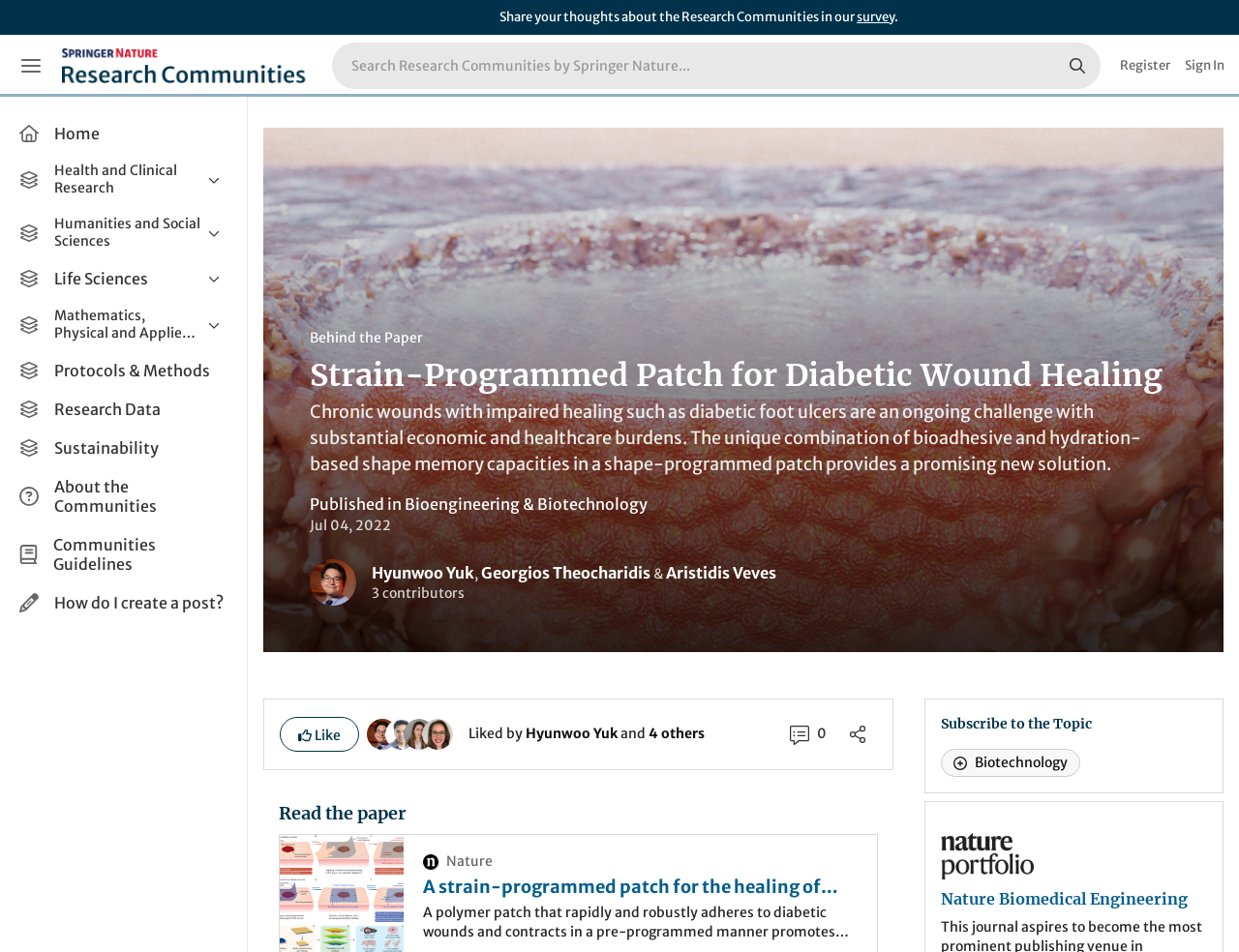Extract the primary heading text from the webpage.

Research Communities by Springer Nature